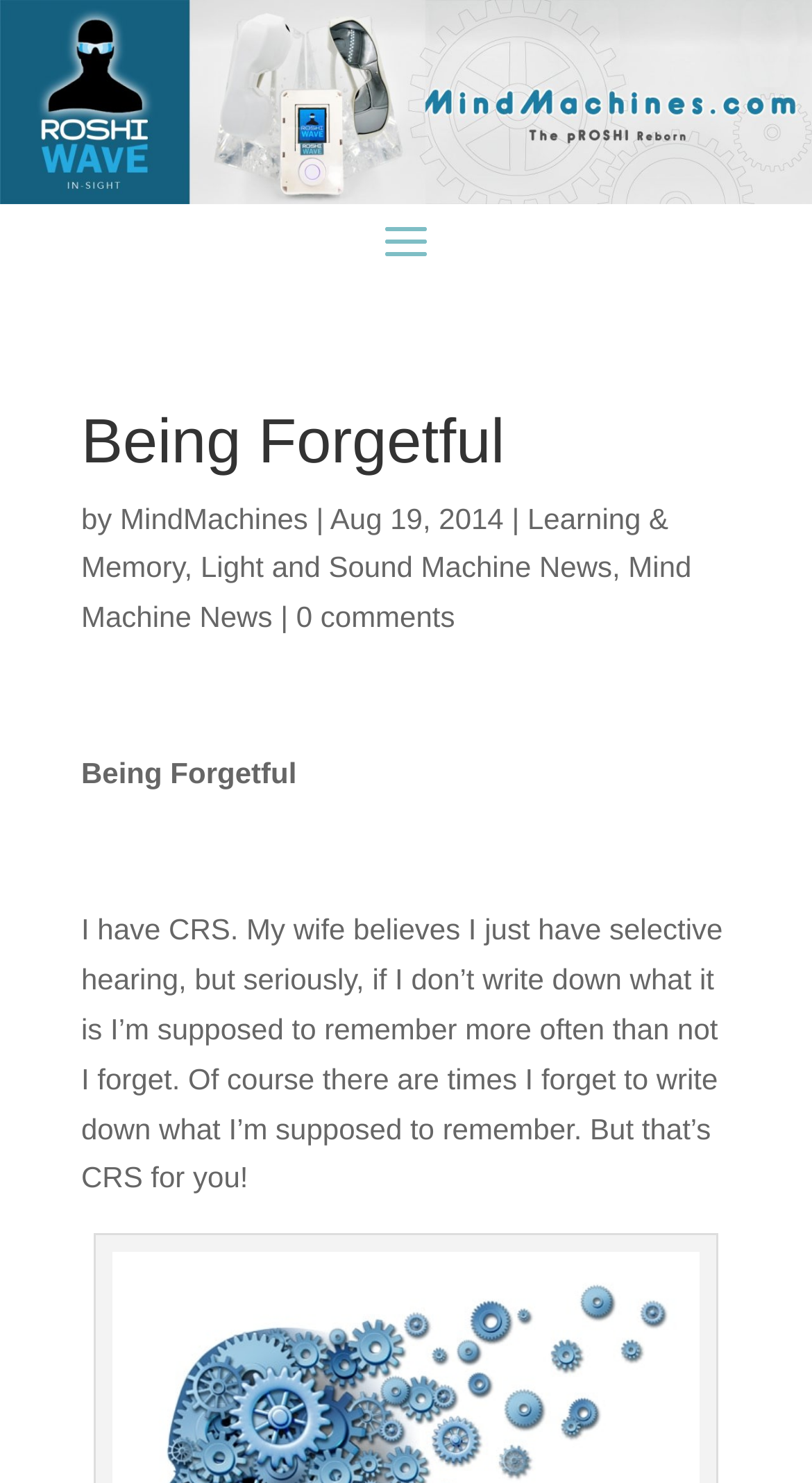Using the element description: "Mind Machine News", determine the bounding box coordinates for the specified UI element. The coordinates should be four float numbers between 0 and 1, [left, top, right, bottom].

[0.1, 0.371, 0.852, 0.427]